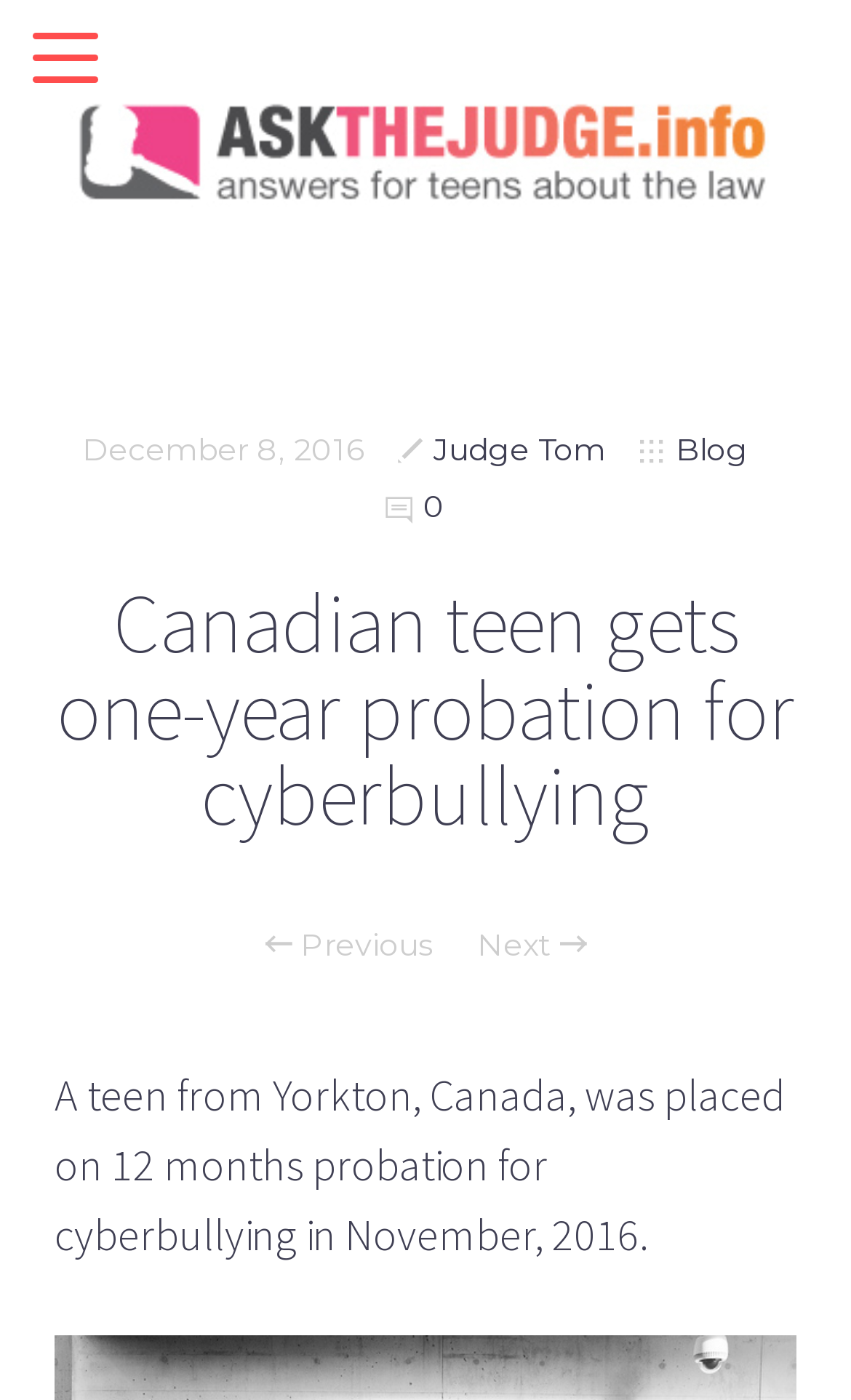Locate and provide the bounding box coordinates for the HTML element that matches this description: "Home".

None